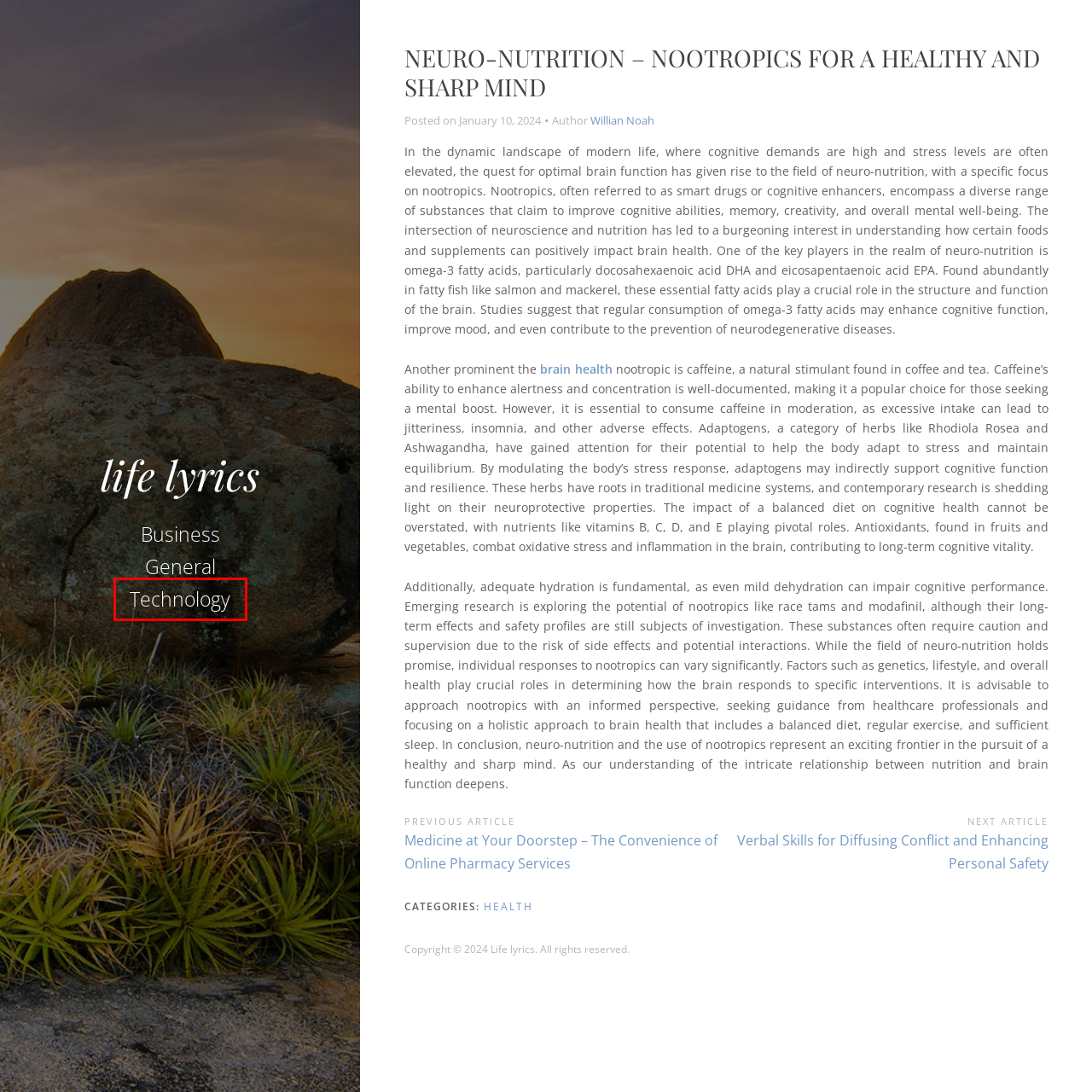You are looking at a webpage screenshot with a red bounding box around an element. Pick the description that best matches the new webpage after interacting with the element in the red bounding box. The possible descriptions are:
A. Verbal Skills for Diffusing Conflict and Enhancing Personal Safety - life lyrics
B. Technology Archives - life lyrics
C. Willian Noah, Author at life lyrics
D. Health Archives - life lyrics
E. life lyrics -
F. Home - Very Big Brain
G. Business Archives - life lyrics
H. General Archives - life lyrics

B